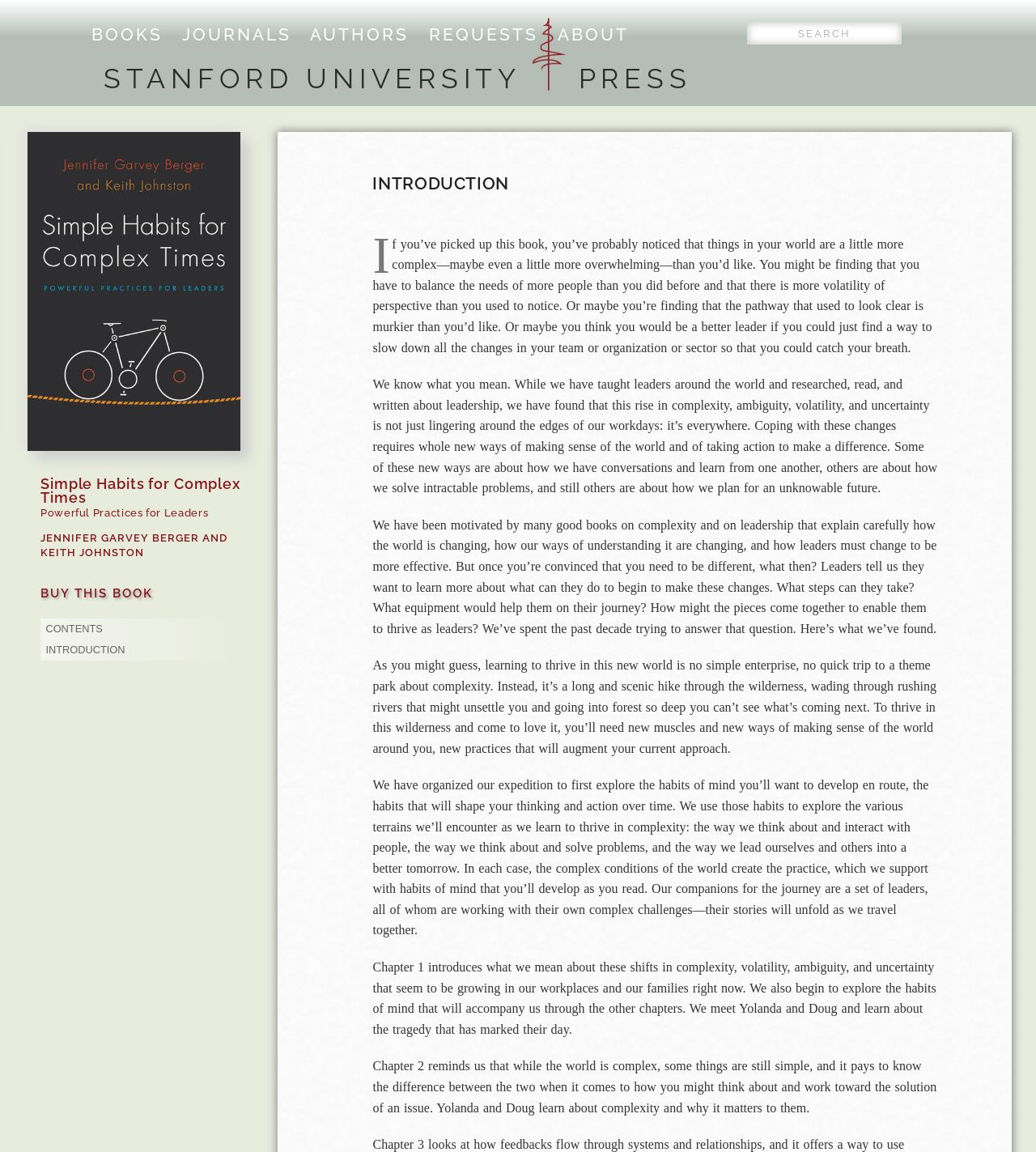Extract the bounding box coordinates of the UI element described: "To activate your account". Provide the coordinates in the format [left, top, right, bottom] with values ranging from 0 to 1.

None